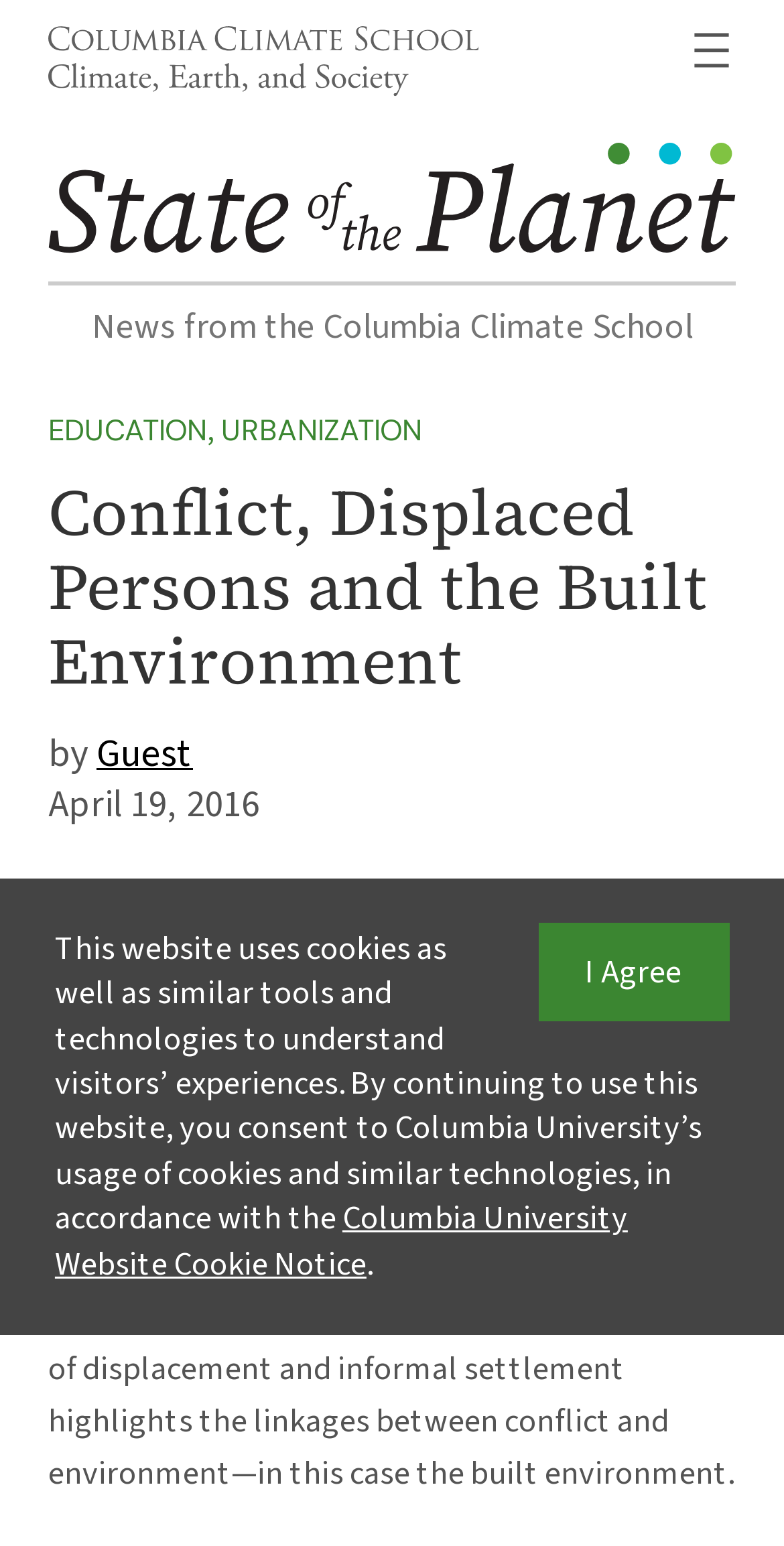Locate the bounding box coordinates of the clickable element to fulfill the following instruction: "Read the article about State of the Planet". Provide the coordinates as four float numbers between 0 and 1 in the format [left, top, right, bottom].

[0.062, 0.093, 0.938, 0.174]